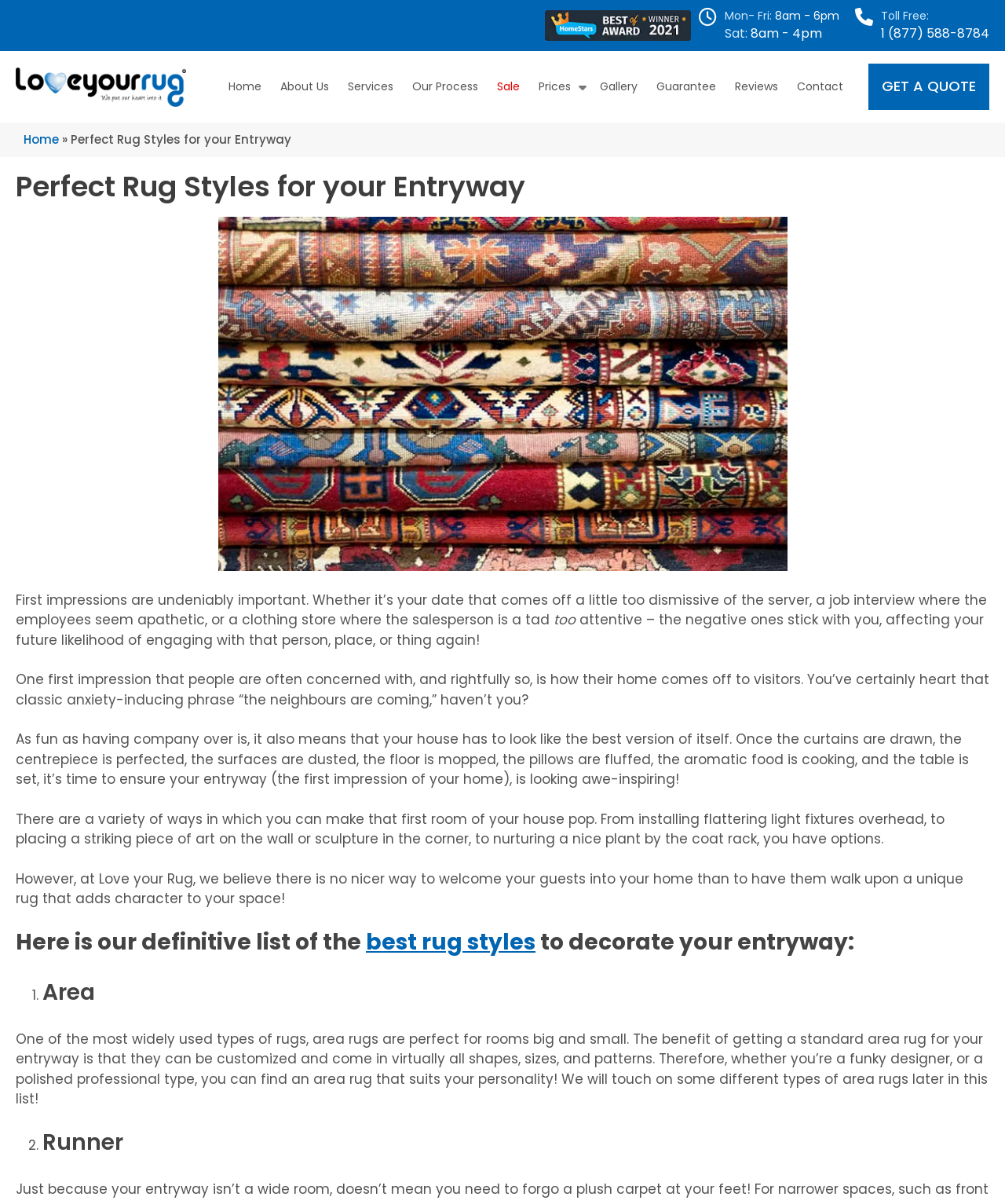What type of rug is mentioned as being perfect for rooms big and small?
Give a detailed explanation using the information visible in the image.

I found the answer by reading the section that lists different types of rugs, where it is stated that 'area rugs are perfect for rooms big and small'.